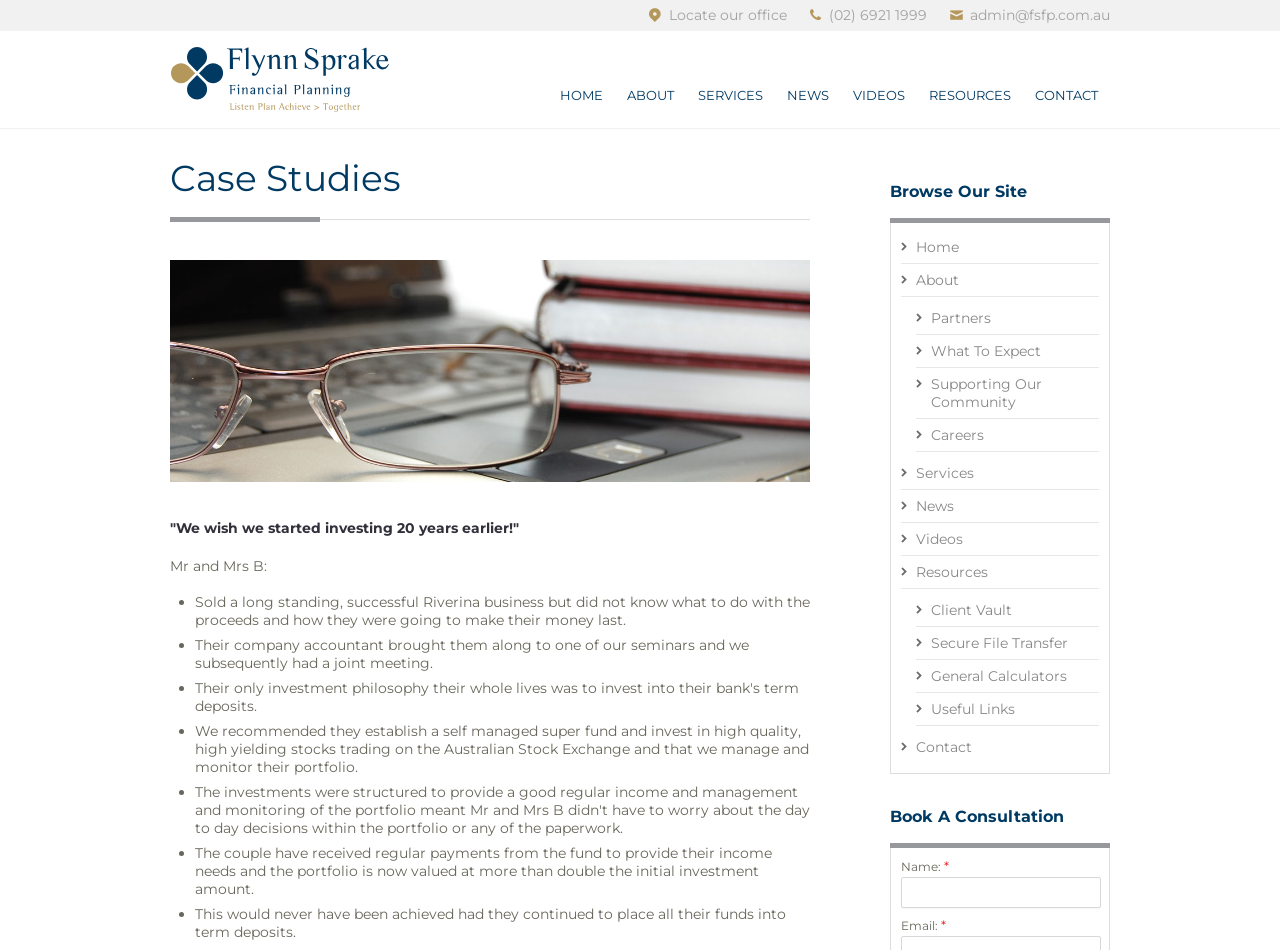Please find the bounding box coordinates of the element that you should click to achieve the following instruction: "Click CONTACT". The coordinates should be presented as four float numbers between 0 and 1: [left, top, right, bottom].

[0.801, 0.08, 0.866, 0.12]